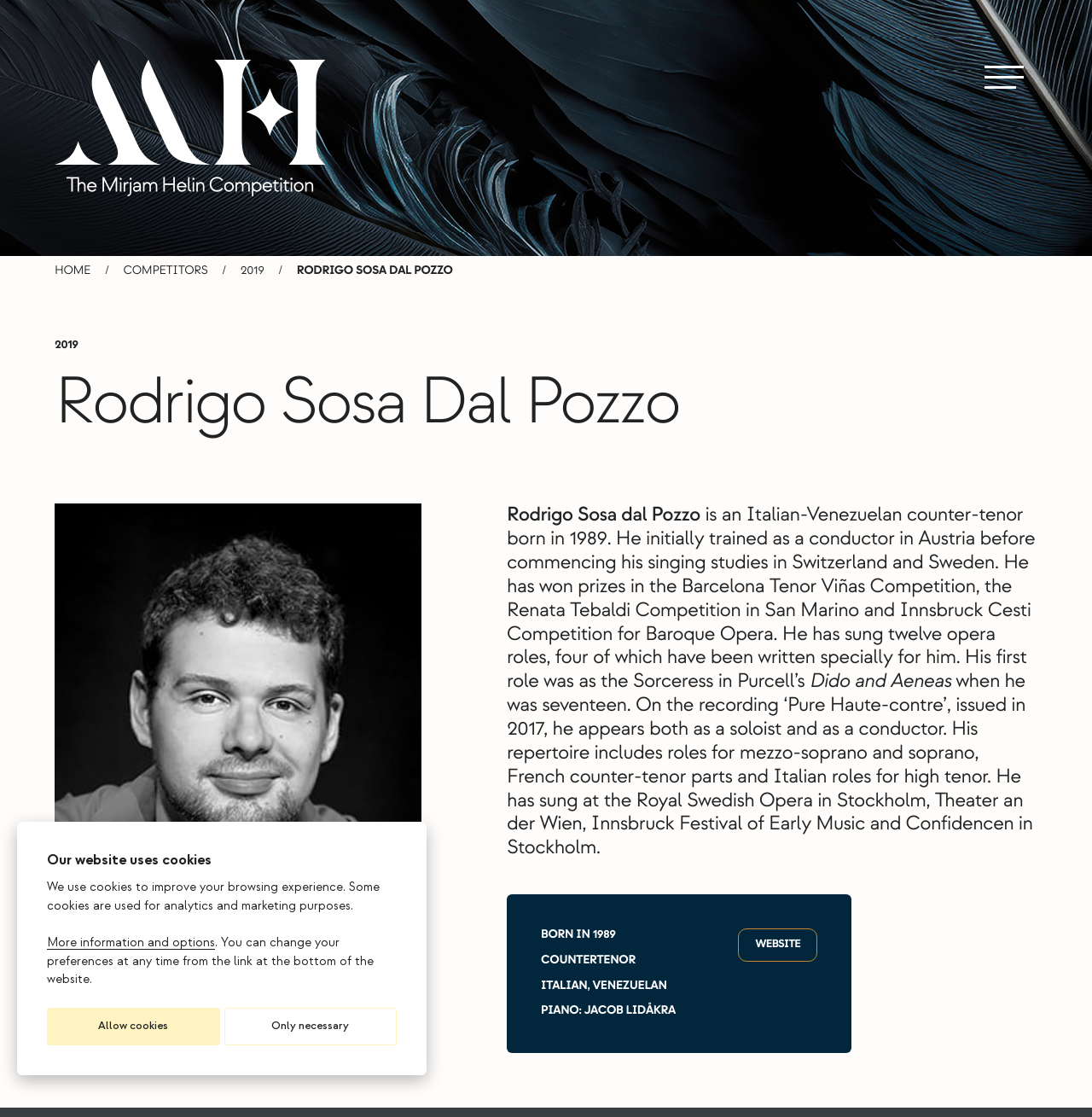Provide a one-word or one-phrase answer to the question:
What is the name of the opera role Rodrigo Sosa Dal Pozzo played when he was seventeen?

Dido and Aeneas